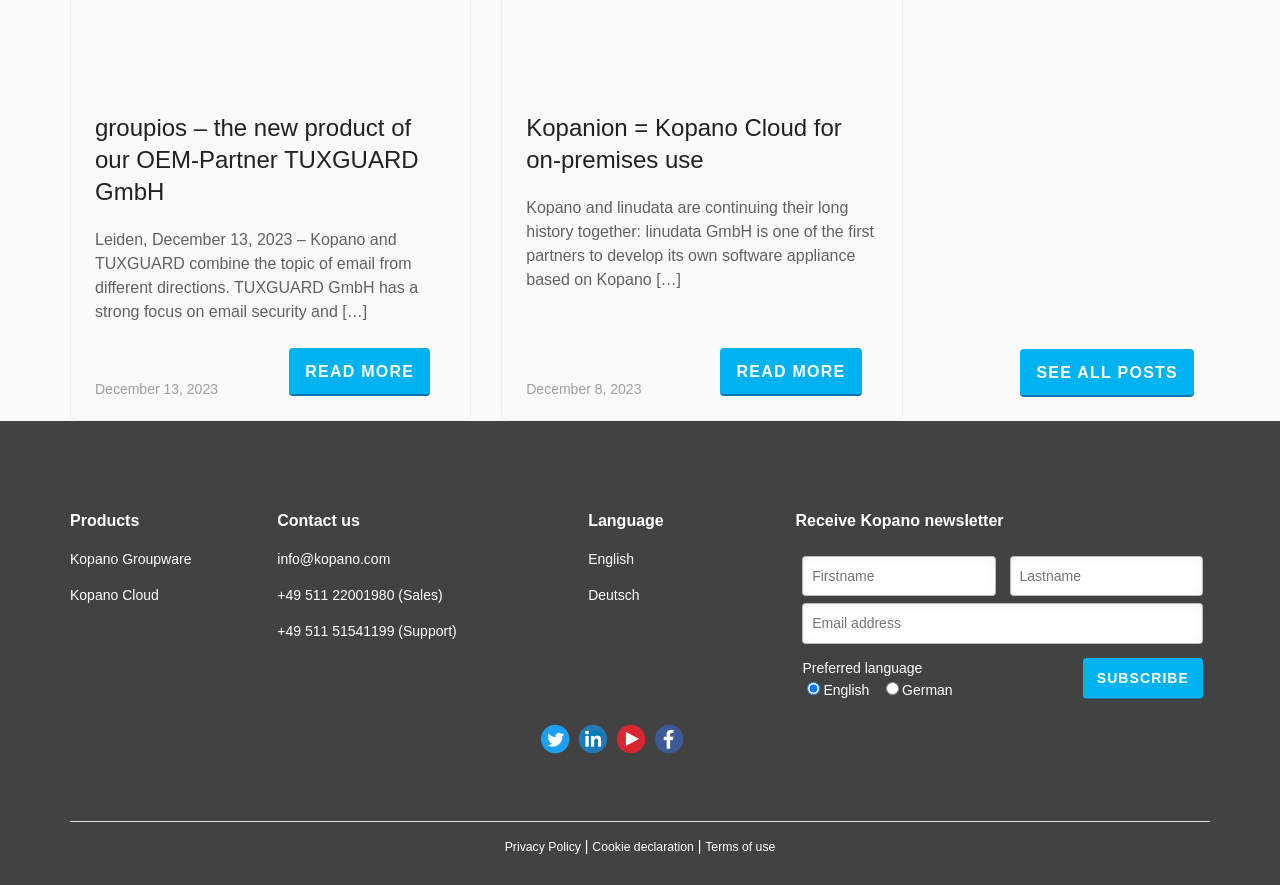What is the purpose of the textbox with the label 'Firstname'?
Could you answer the question with a detailed and thorough explanation?

The textbox with the label 'Firstname' is part of a form that appears to be for subscribing to a newsletter, as it is located near the heading 'Receive Kopano newsletter' and other form elements for inputting lastname and email address.